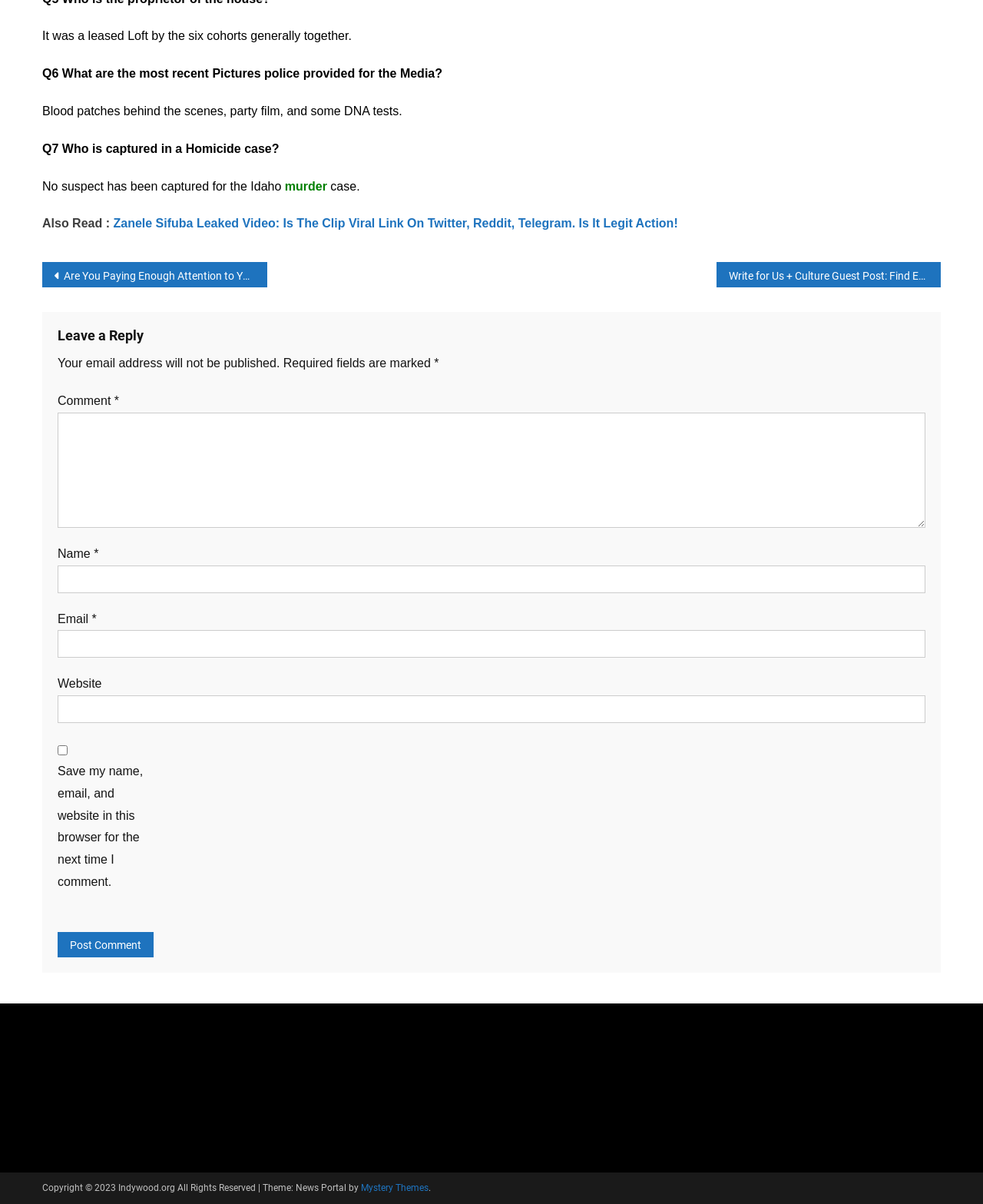Find the bounding box coordinates of the element's region that should be clicked in order to follow the given instruction: "View the image of Sofitel Bora Bora Private Island". The coordinates should consist of four float numbers between 0 and 1, i.e., [left, top, right, bottom].

None